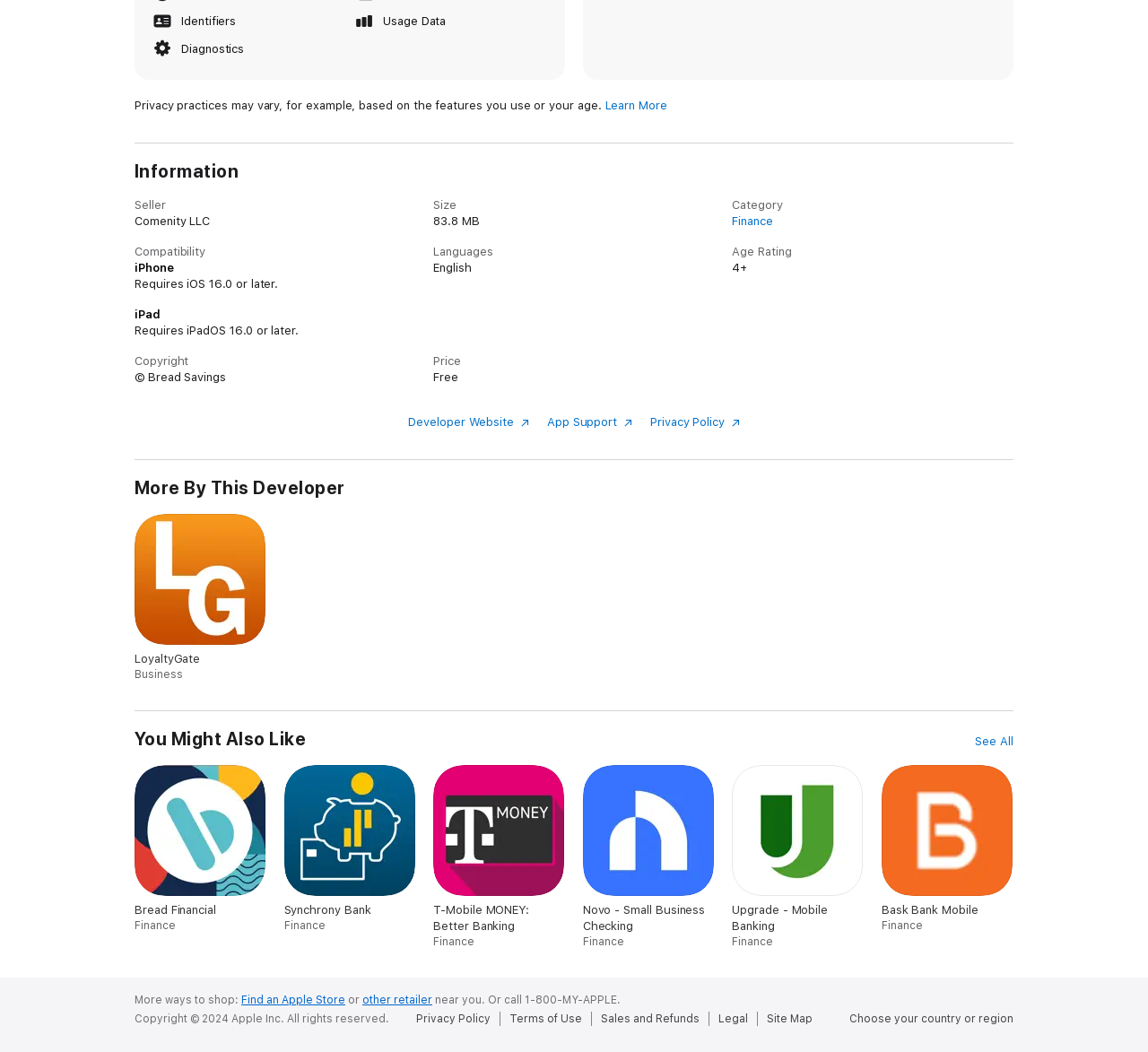Locate the bounding box coordinates of the area to click to fulfill this instruction: "View privacy policy". The bounding box should be presented as four float numbers between 0 and 1, in the order [left, top, right, bottom].

[0.566, 0.394, 0.644, 0.407]